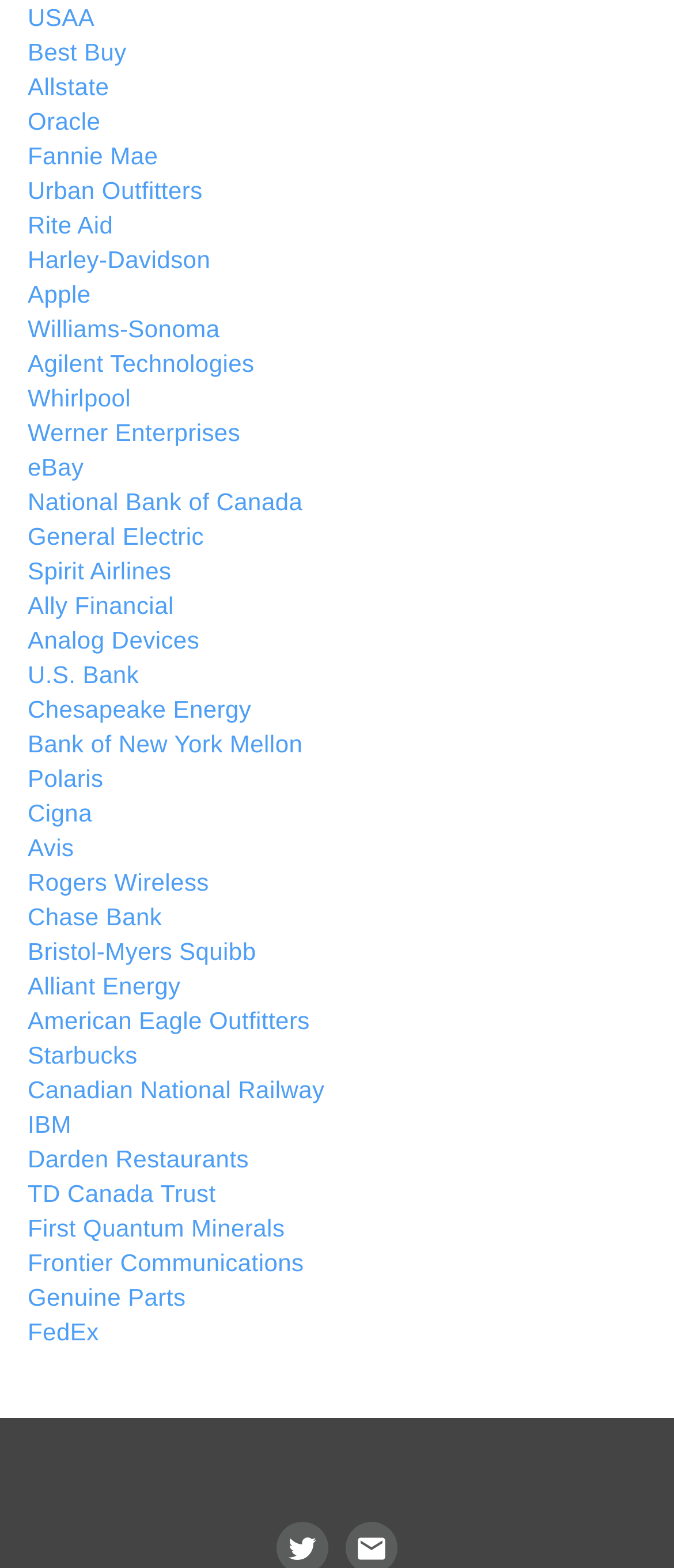Are there any companies from Canada on this webpage?
Refer to the screenshot and respond with a concise word or phrase.

Yes